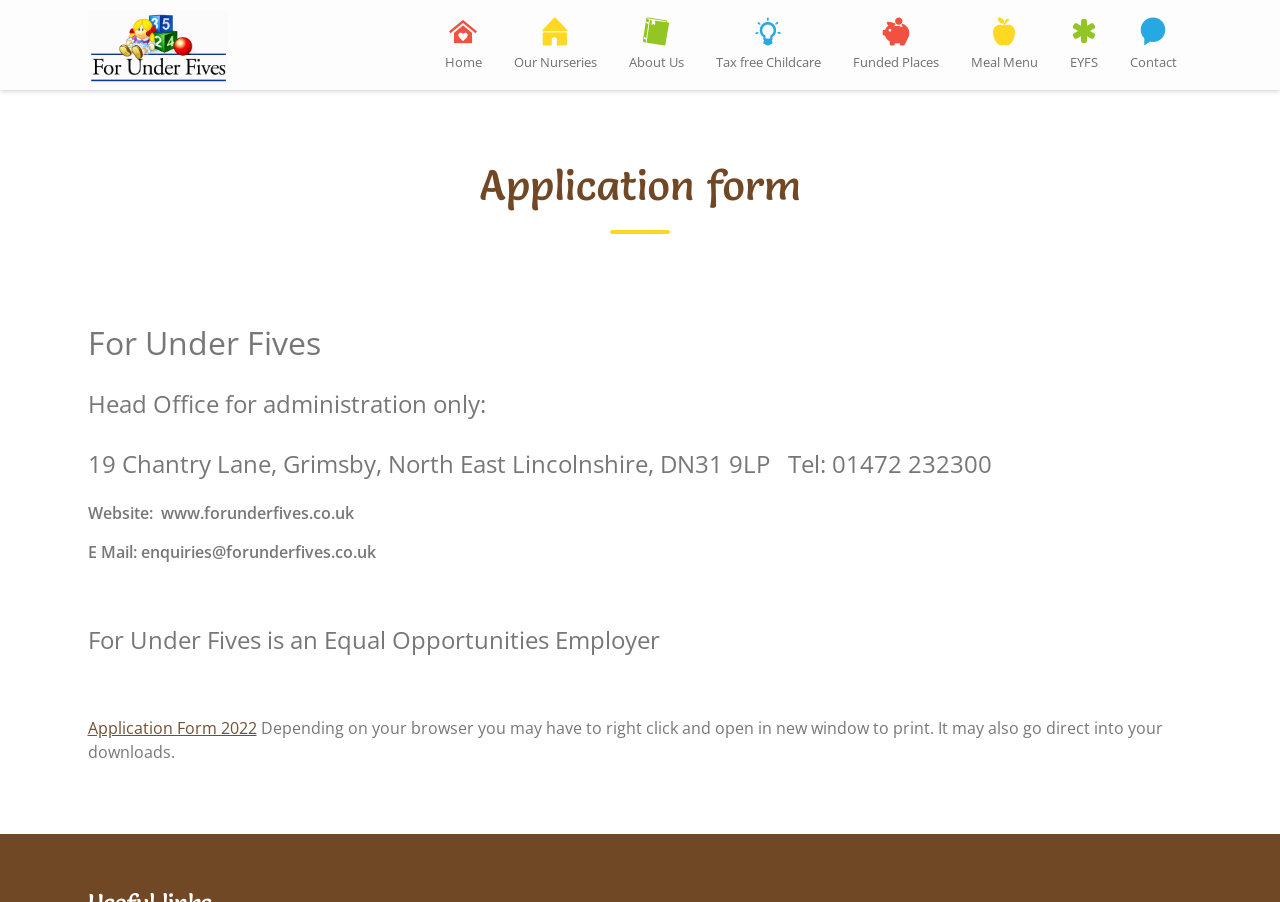Can you determine the bounding box coordinates of the area that needs to be clicked to fulfill the following instruction: "visit about us page"?

[0.479, 0.0, 0.546, 0.1]